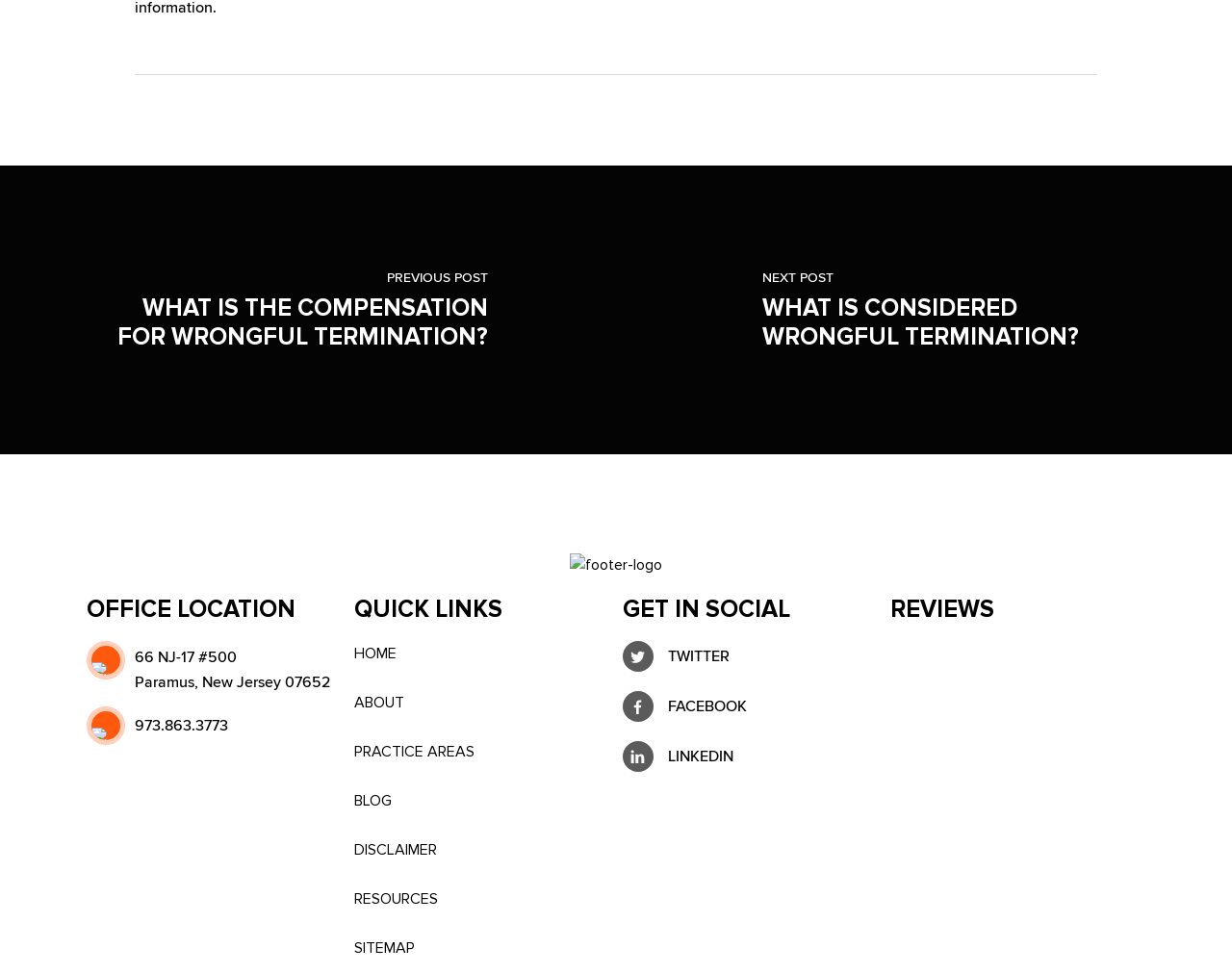Find the bounding box of the element with the following description: "Disclaimer". The coordinates must be four float numbers between 0 and 1, formatted as [left, top, right, bottom].

[0.288, 0.86, 0.494, 0.886]